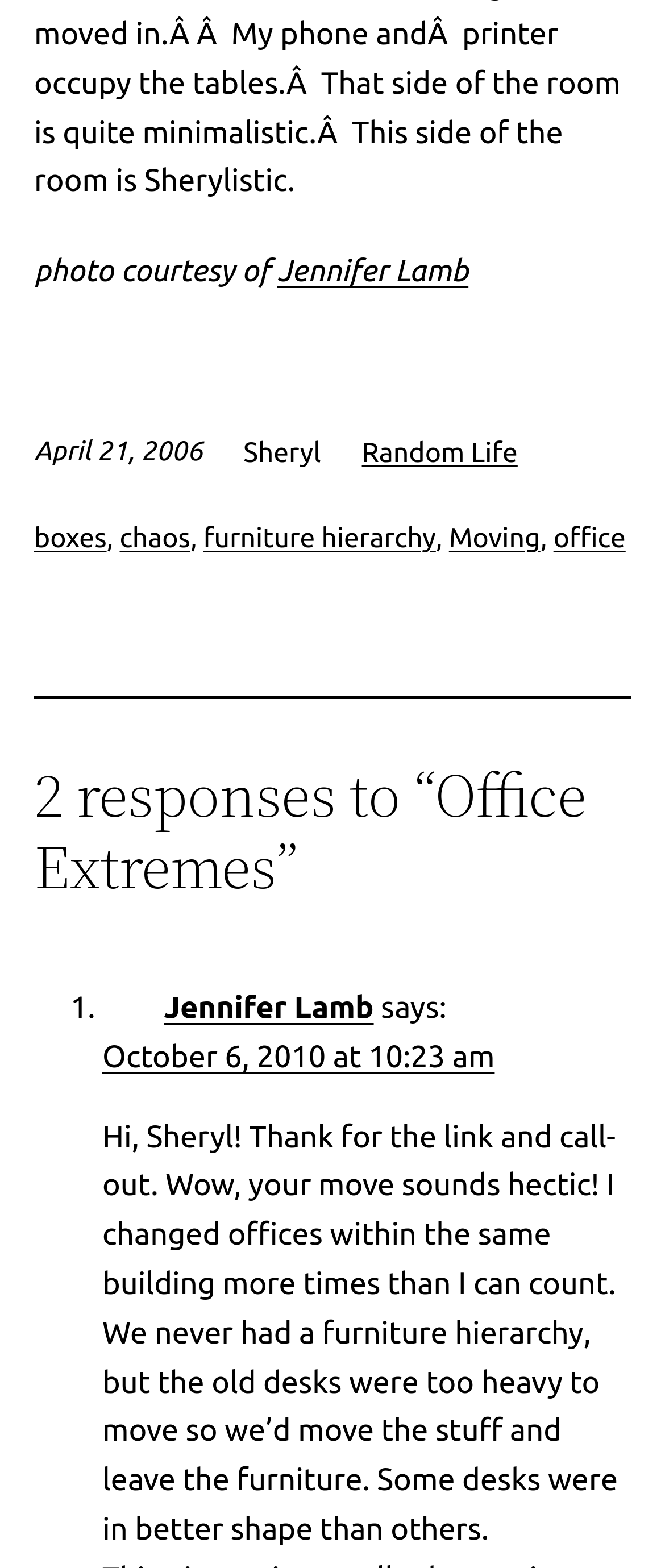Predict the bounding box coordinates of the area that should be clicked to accomplish the following instruction: "read the comment from Jennifer Lamb". The bounding box coordinates should consist of four float numbers between 0 and 1, i.e., [left, top, right, bottom].

[0.247, 0.631, 0.562, 0.652]